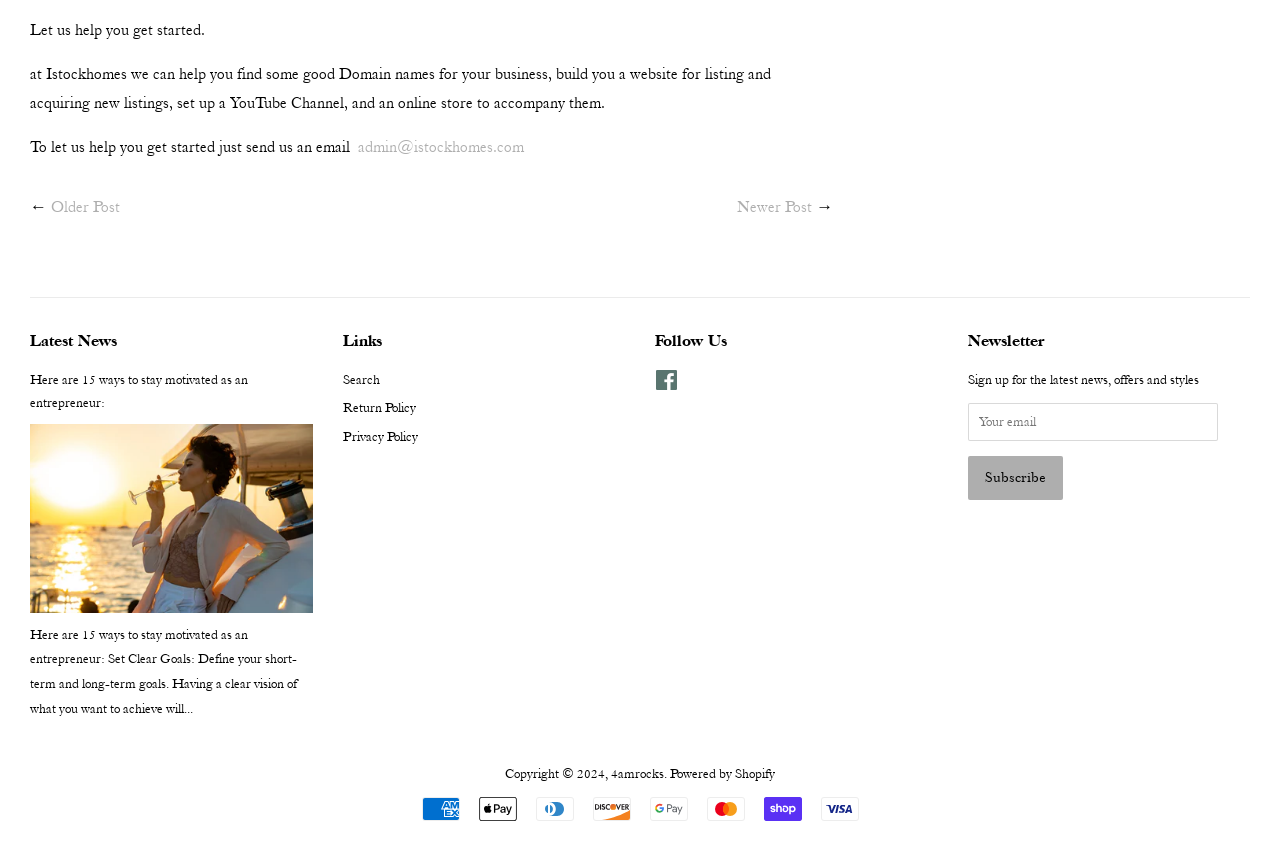What is the email address to contact for help?
Please provide a single word or phrase based on the screenshot.

admin@istockhomes.com